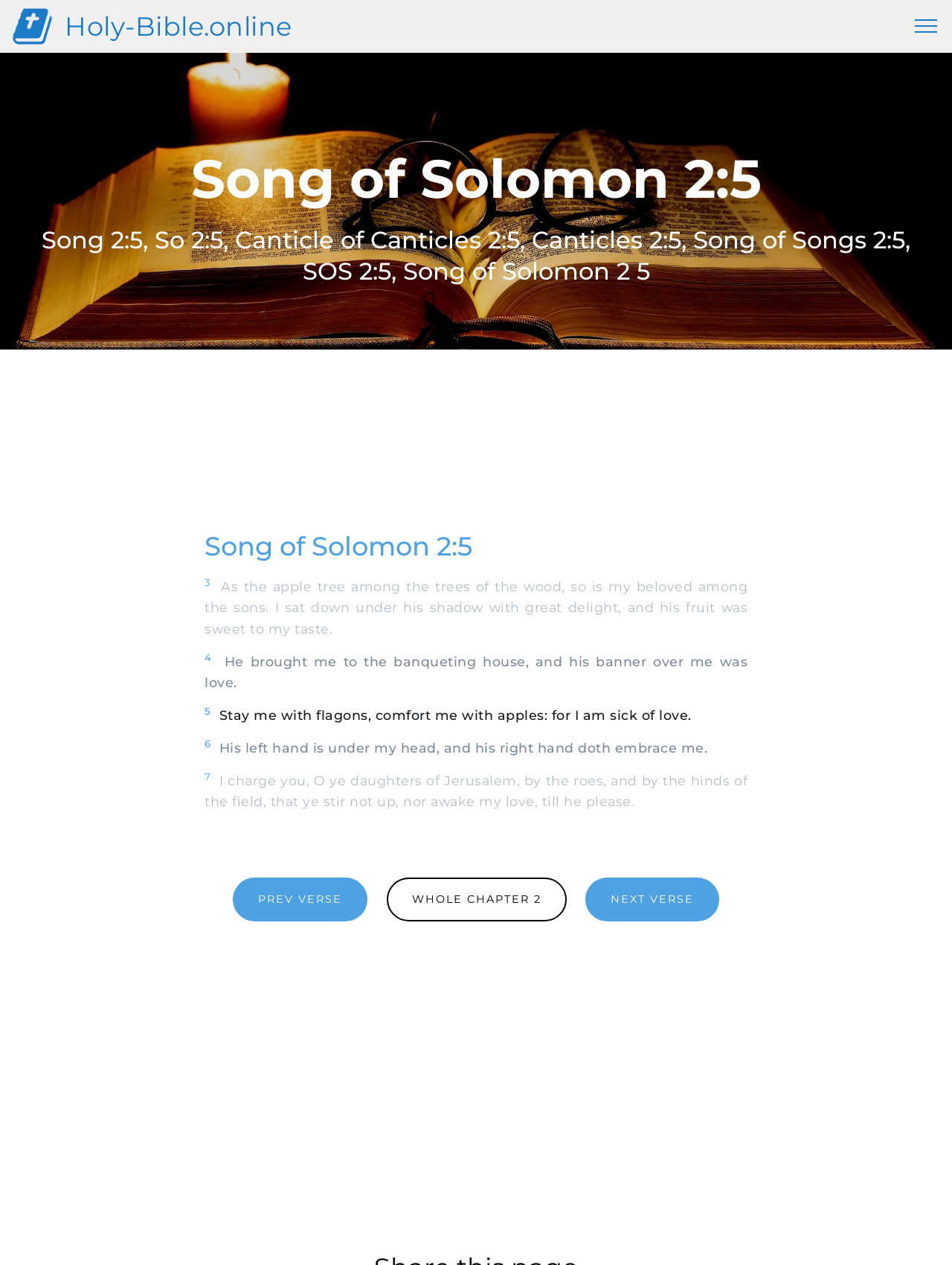Find the bounding box coordinates of the clickable element required to execute the following instruction: "click the PREV VERSE link". Provide the coordinates as four float numbers between 0 and 1, i.e., [left, top, right, bottom].

[0.244, 0.694, 0.386, 0.729]